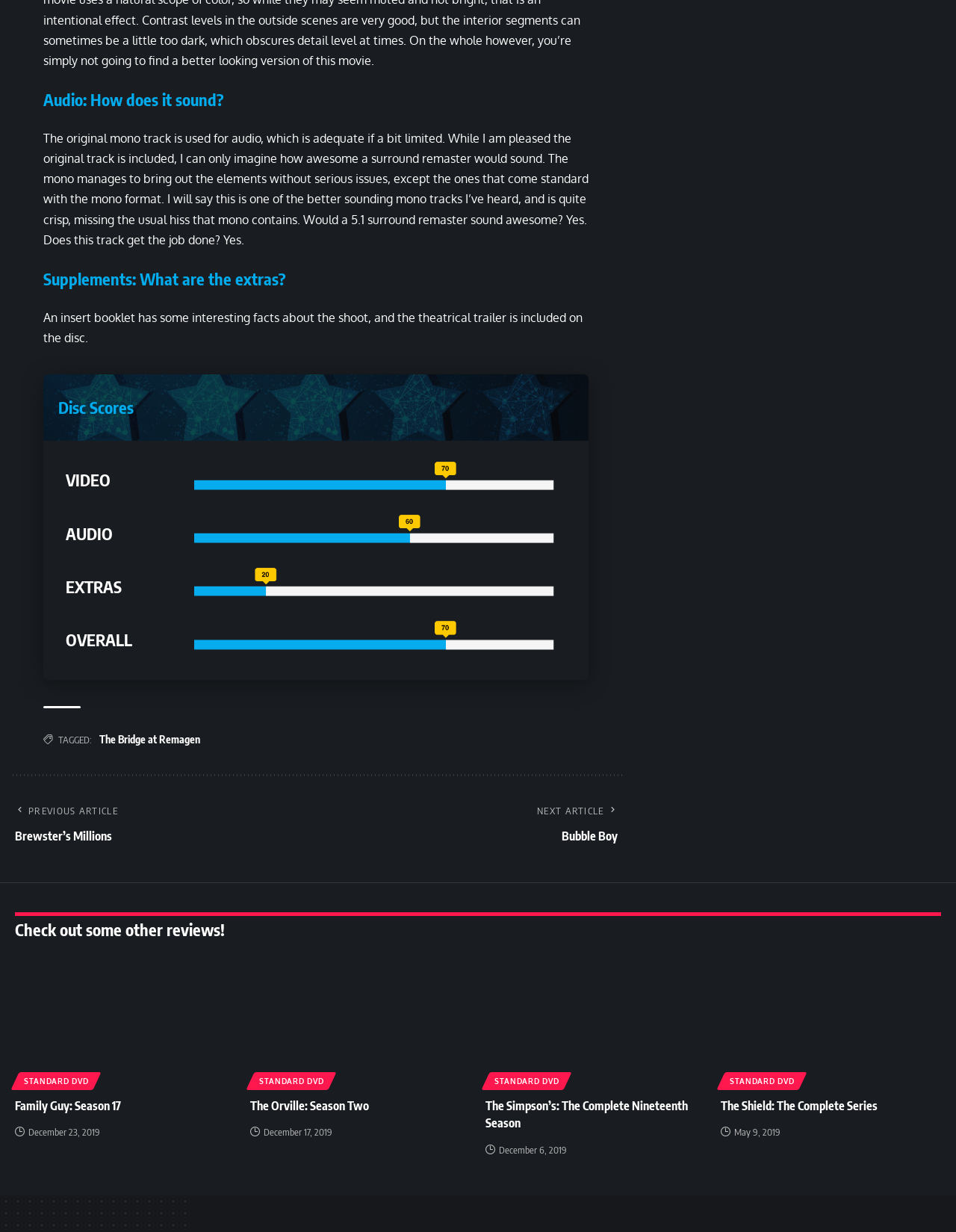Please find the bounding box coordinates for the clickable element needed to perform this instruction: "Check the review of The Simpson’s: The Complete Nineteenth Season".

[0.508, 0.773, 0.738, 0.881]